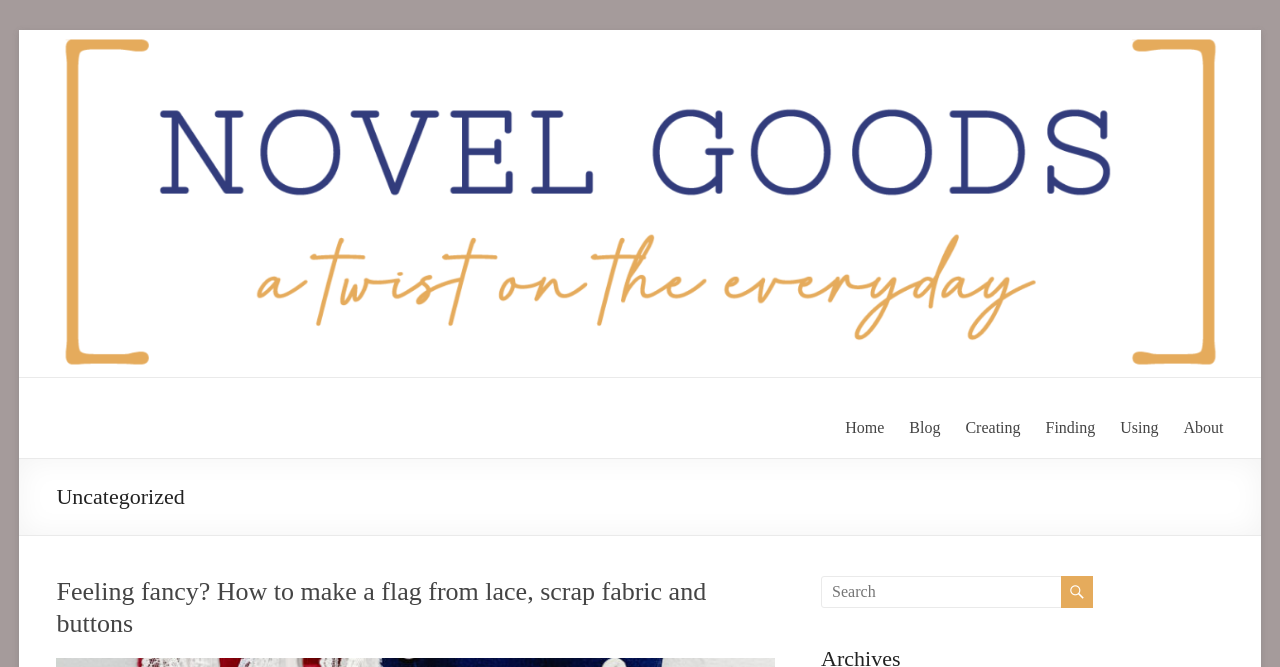Please determine the bounding box coordinates of the element to click on in order to accomplish the following task: "Go to the 'Home' page". Ensure the coordinates are four float numbers ranging from 0 to 1, i.e., [left, top, right, bottom].

[0.66, 0.619, 0.691, 0.664]